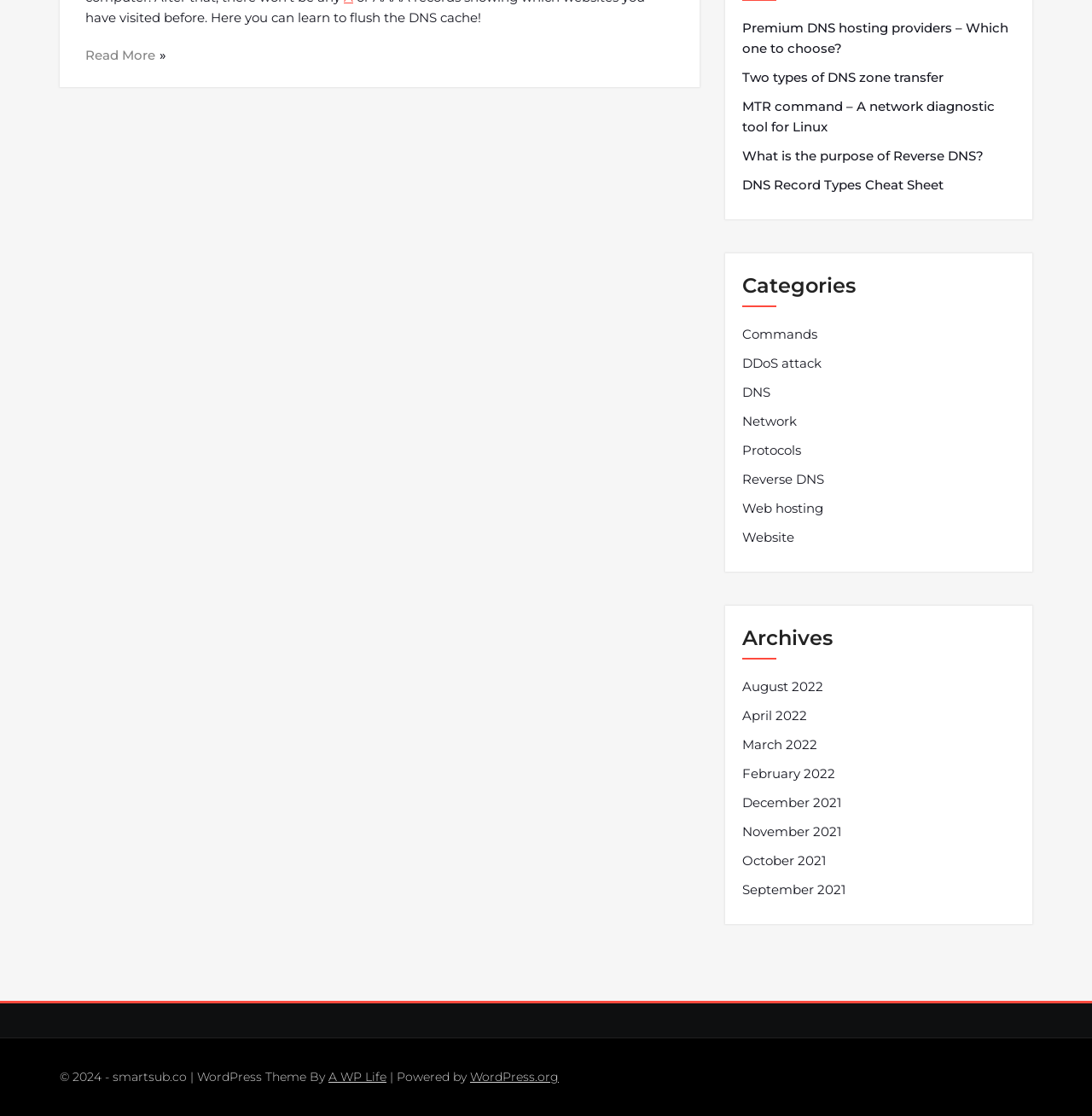Locate the bounding box coordinates of the UI element described by: "A WP Life". The bounding box coordinates should consist of four float numbers between 0 and 1, i.e., [left, top, right, bottom].

[0.301, 0.958, 0.354, 0.972]